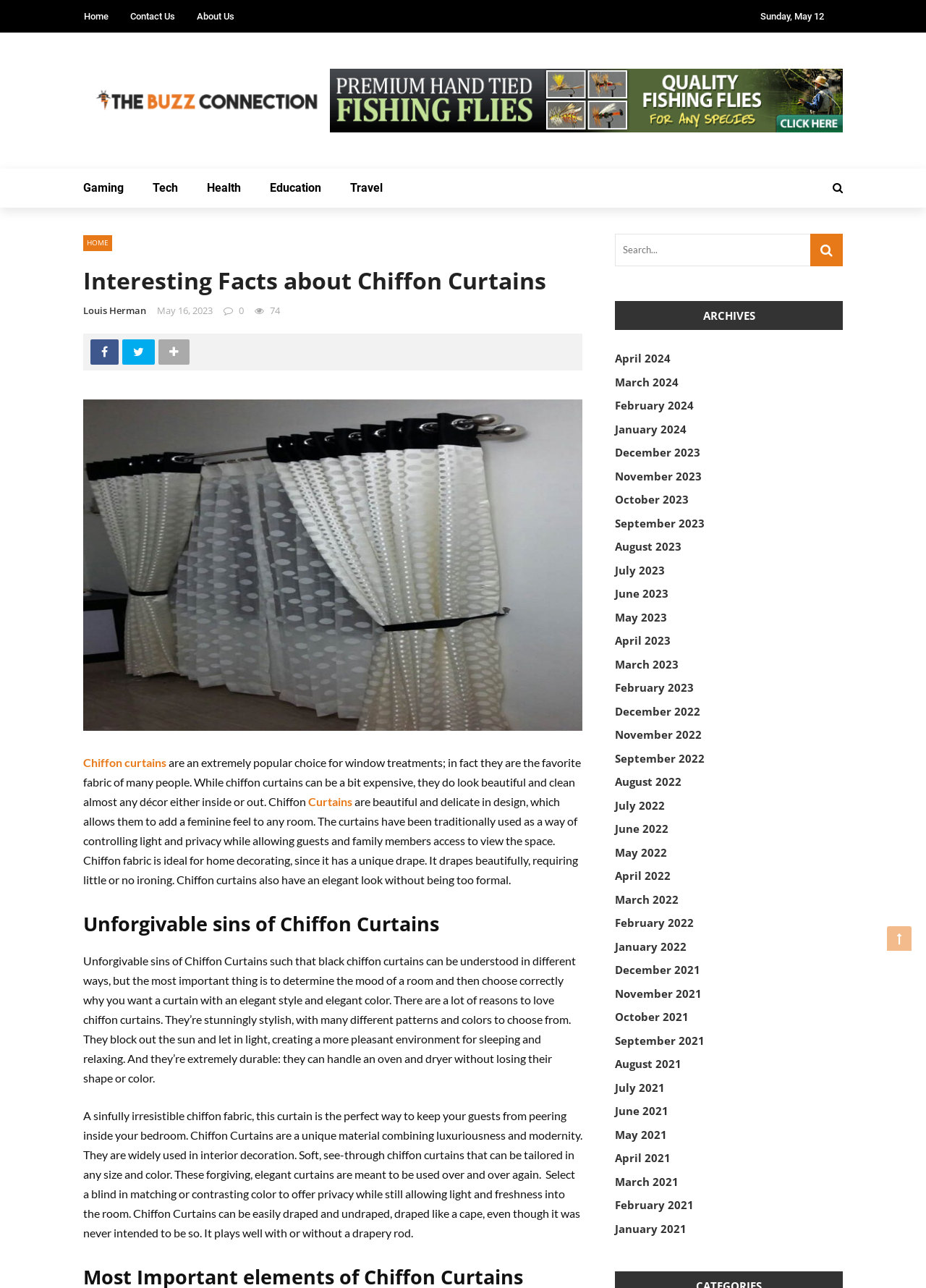Write a detailed summary of the webpage, including text, images, and layout.

This webpage is about "Interesting Facts about Chiffon Curtains" and appears to be a blog or article page. At the top, there are several links to navigate to different sections of the website, including "Home", "Contact Us", and "About Us". Below these links, there is a logo and a header banner.

On the left side of the page, there are several categories listed, including "Gaming", "Tech", "Health", "Education", and "Travel". Below these categories, there is a heading that reads "Interesting Facts about Chiffon Curtains" and a subheading that mentions the author, "Louis Herman".

The main content of the page is divided into several sections. The first section describes the benefits of chiffon curtains, including their beauty, elegance, and durability. There is also an image of chiffon curtains above this section.

The next section is titled "Unforgivable sins of Chiffon Curtains" and discusses the importance of choosing the right chiffon curtains for a room. This section is followed by a longer passage that provides more information about the benefits and features of chiffon curtains.

On the right side of the page, there is a search bar and a list of archives, which appears to be a list of past articles or blog posts organized by month and year.

Overall, the webpage is focused on providing information about chiffon curtains and their benefits, with a clean and organized layout that makes it easy to navigate and read.